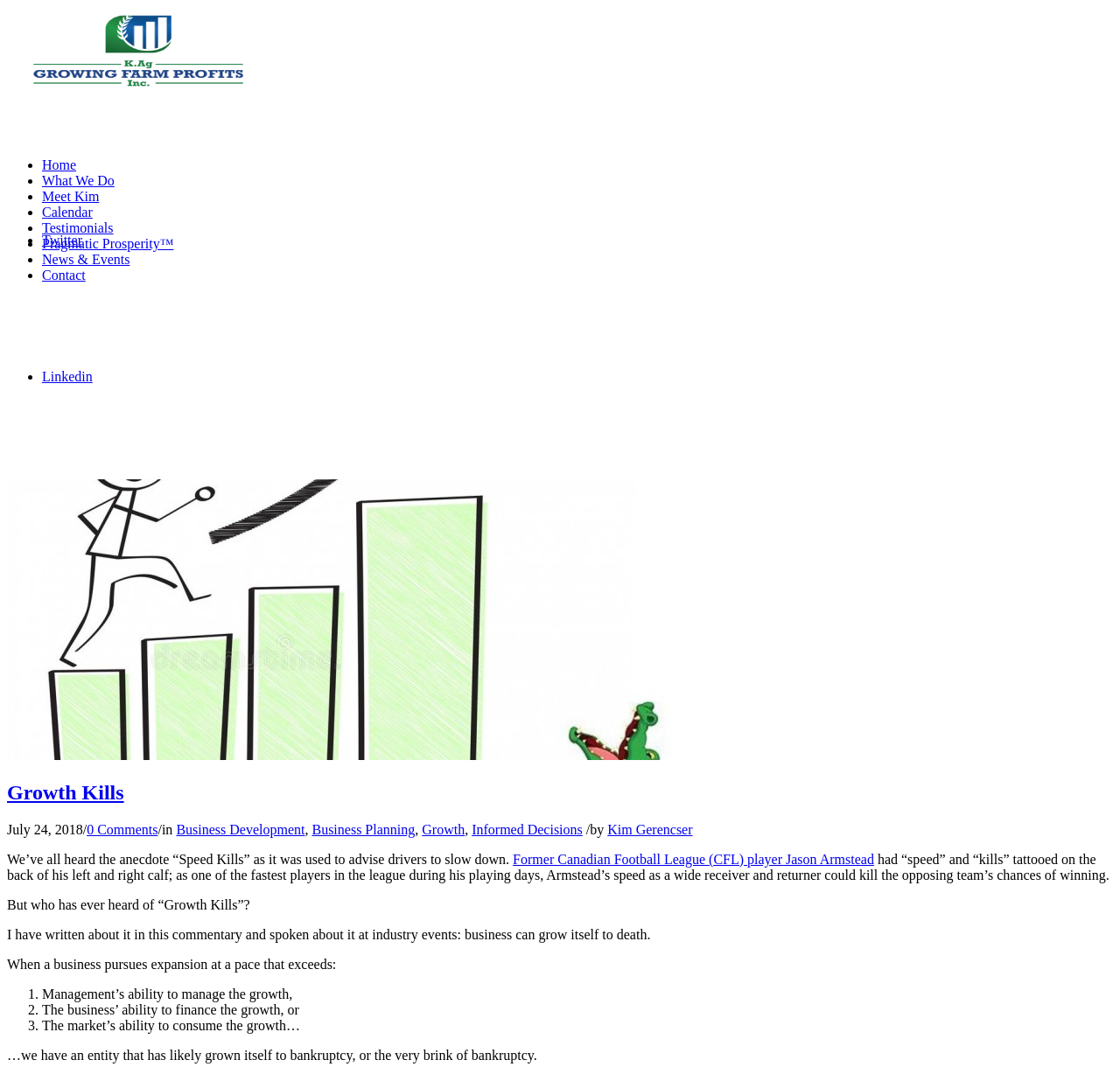Provide a comprehensive caption for the webpage.

The webpage is about Growing Farm Profits, a business that focuses on improving farm business performance. At the top, there is a logo and a link to the main page, accompanied by an image with the same title. Below this, there are social media links to Twitter and LinkedIn, although they are currently hidden.

The main navigation menu is located below, consisting of several links, including Home, What We Do, Meet Kim, Calendar, Testimonials, Pragmatic Prosperity, News & Events, and Contact. Each link is preceded by a bullet point.

The main content of the page is an article titled "Growth Kills," which discusses how rapid business growth can lead to bankruptcy if not managed properly. The article is divided into sections, with headings and subheadings. There is a time stamp indicating that the article was published on July 24, 2018, and it has 0 comments.

The article begins with a brief introduction, followed by a section that explains the concept of "Growth Kills" and how it can affect businesses. There are several paragraphs of text, with links to related topics such as Business Development, Business Planning, and Informed Decisions.

The article also includes a list of three points, numbered 1, 2, and 3, which outline the conditions under which a business may grow itself to death. These points are accompanied by explanatory text.

Throughout the article, there are no images, but there are several links to other pages and topics. The overall layout is clean and easy to read, with clear headings and concise text.